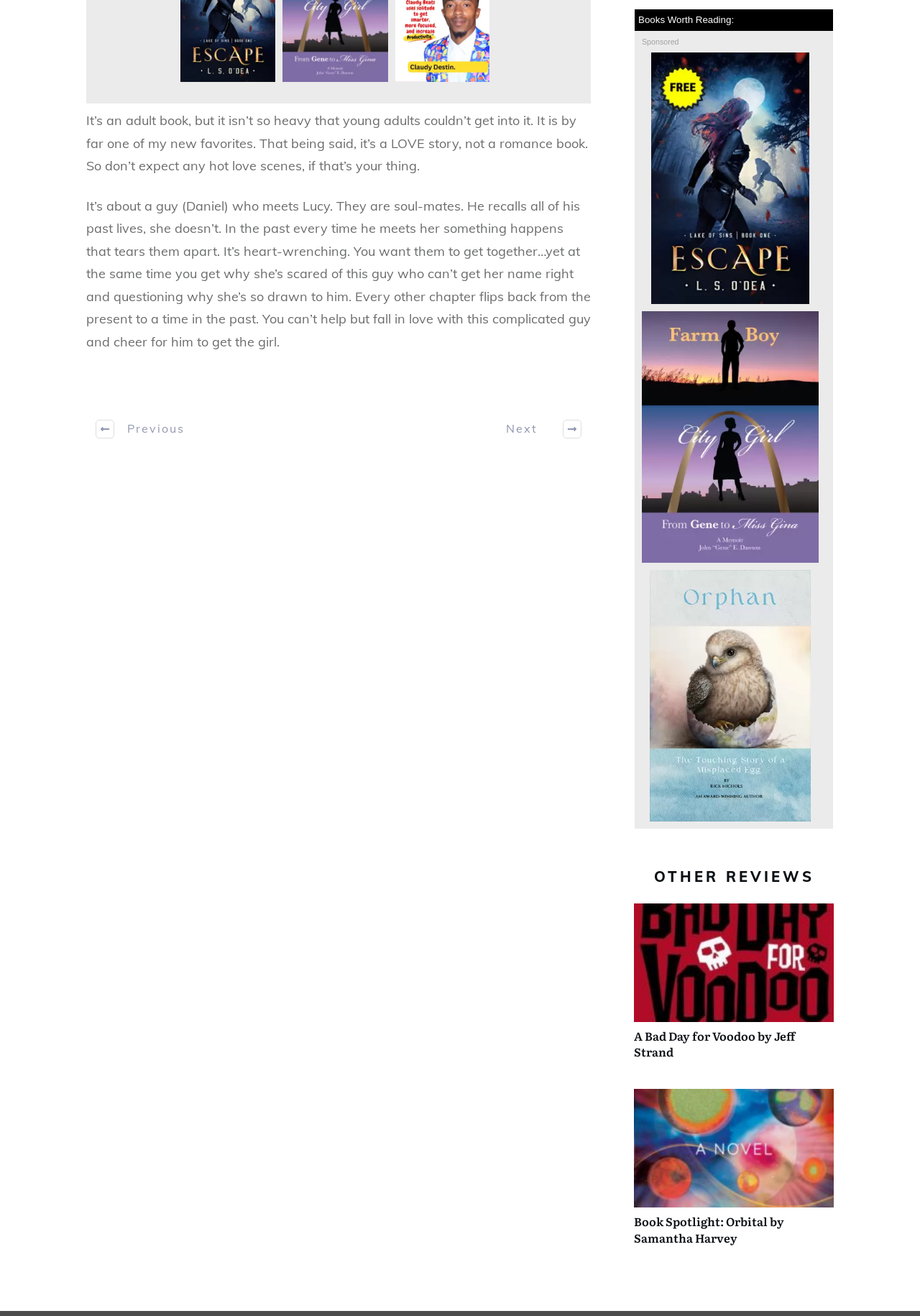What is the purpose of the 'Previous' and 'Next' links?
Based on the screenshot, provide a one-word or short-phrase response.

Navigation